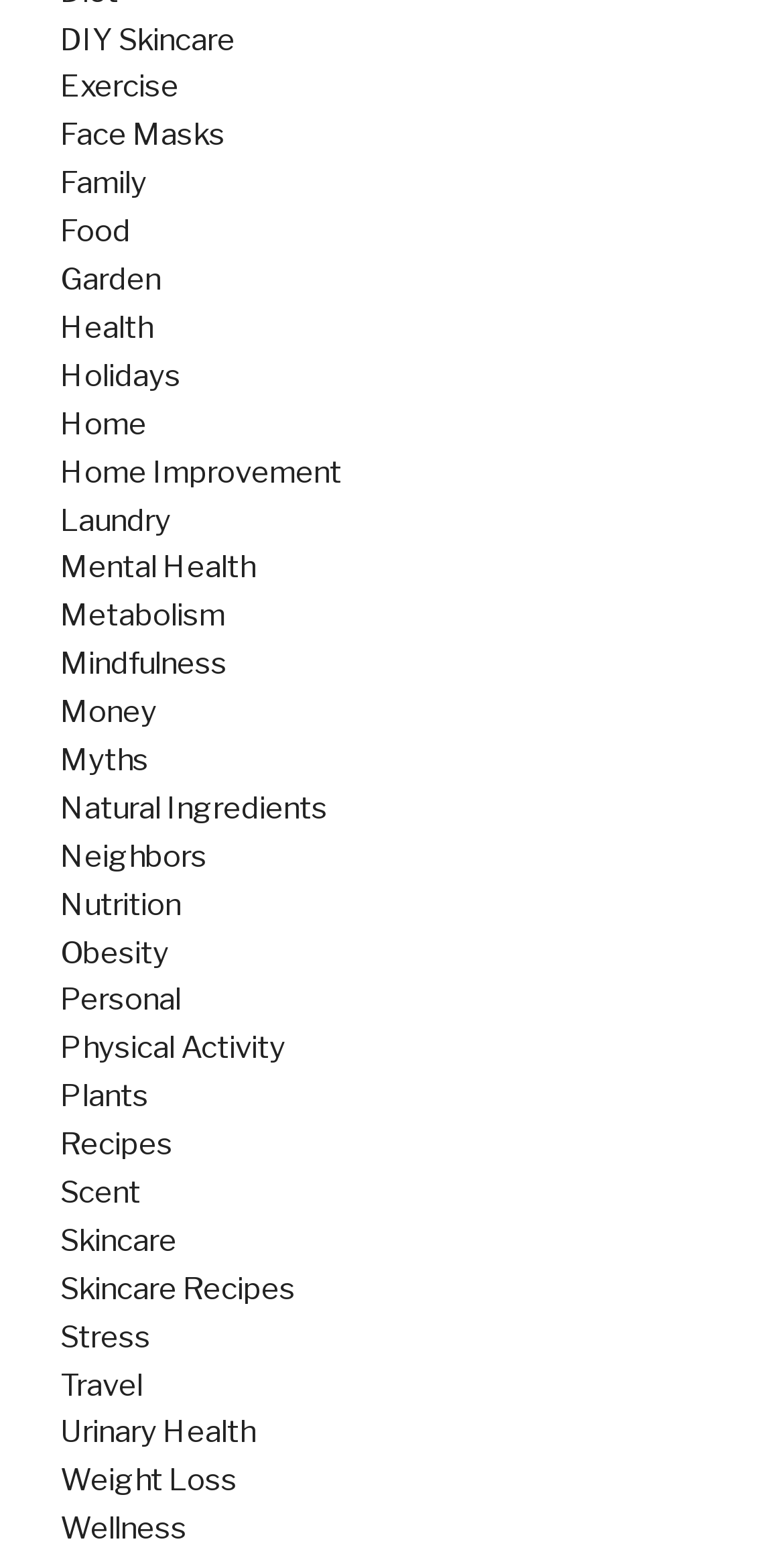What is the category that appears at the top of the webpage?
Using the information from the image, answer the question thoroughly.

I looked at the bounding box coordinates of the links and found that the link 'DIY Skincare' has the smallest y1 value, which means it appears at the top of the webpage.